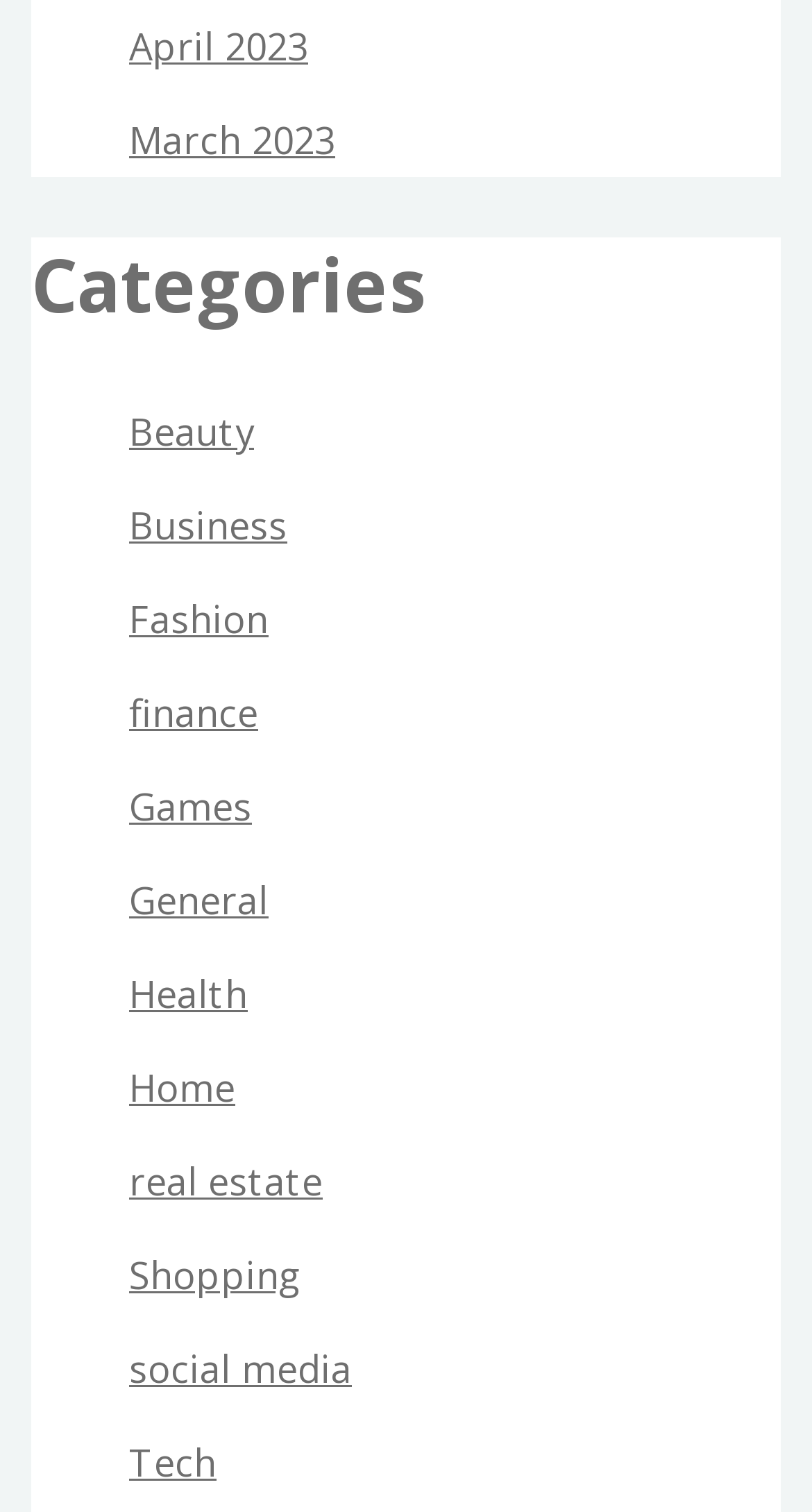How many categories are listed?
Provide a detailed and well-explained answer to the question.

I counted the number of links under the 'Categories' heading, and there are 13 links, each representing a category.